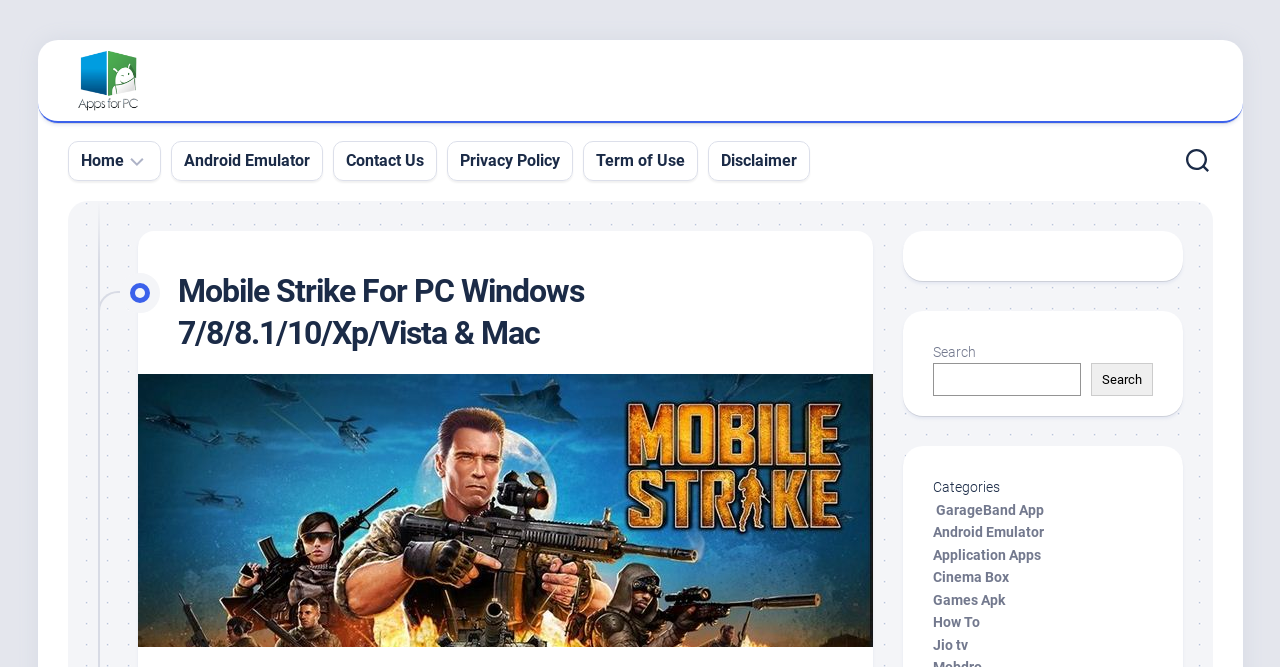How many categories are listed?
Kindly offer a detailed explanation using the data available in the image.

I counted the number of links under the 'Categories' heading and found 12 links, including 'GarageBand App', 'Android Emulator', and 'Jio tv'.